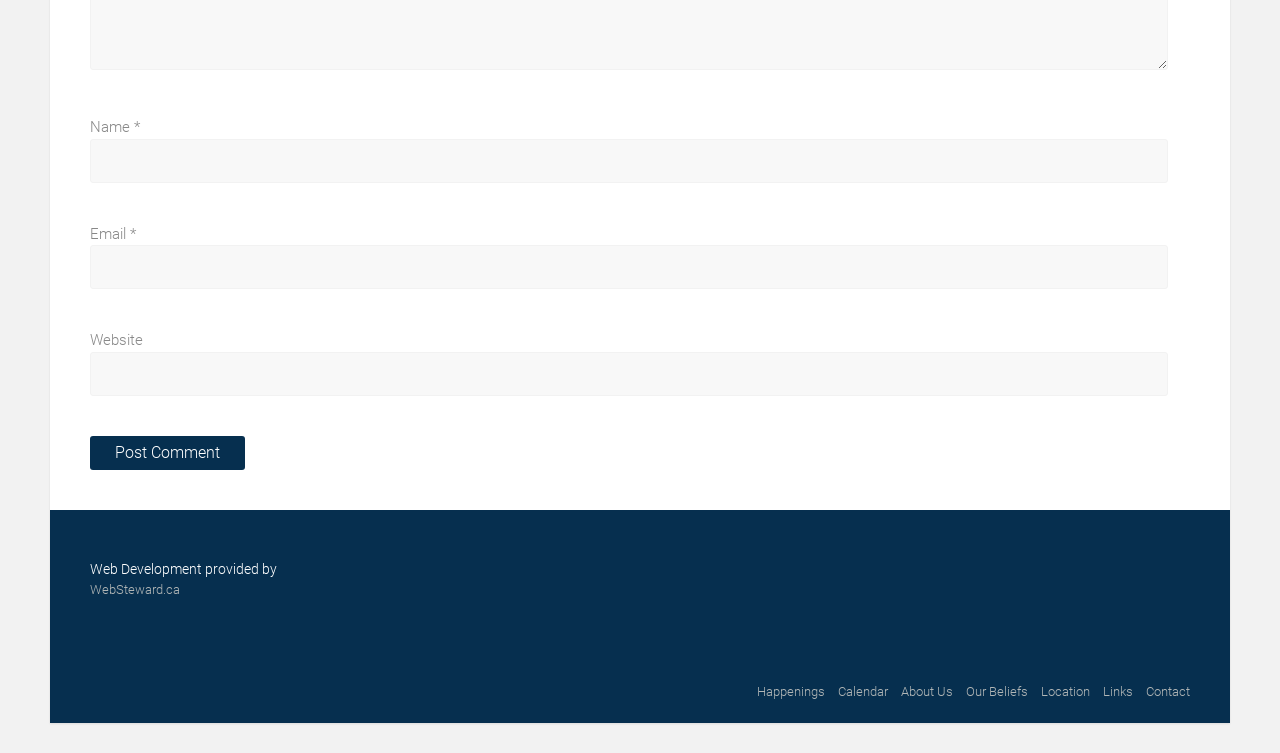Is the 'Website' field required?
Provide a detailed and well-explained answer to the question.

The 'Website' field is a textbox with a label 'Website', but it does not have the 'required' attribute, unlike the 'Name' and 'Email' fields. This suggests that the 'Website' field is not mandatory to fill in.